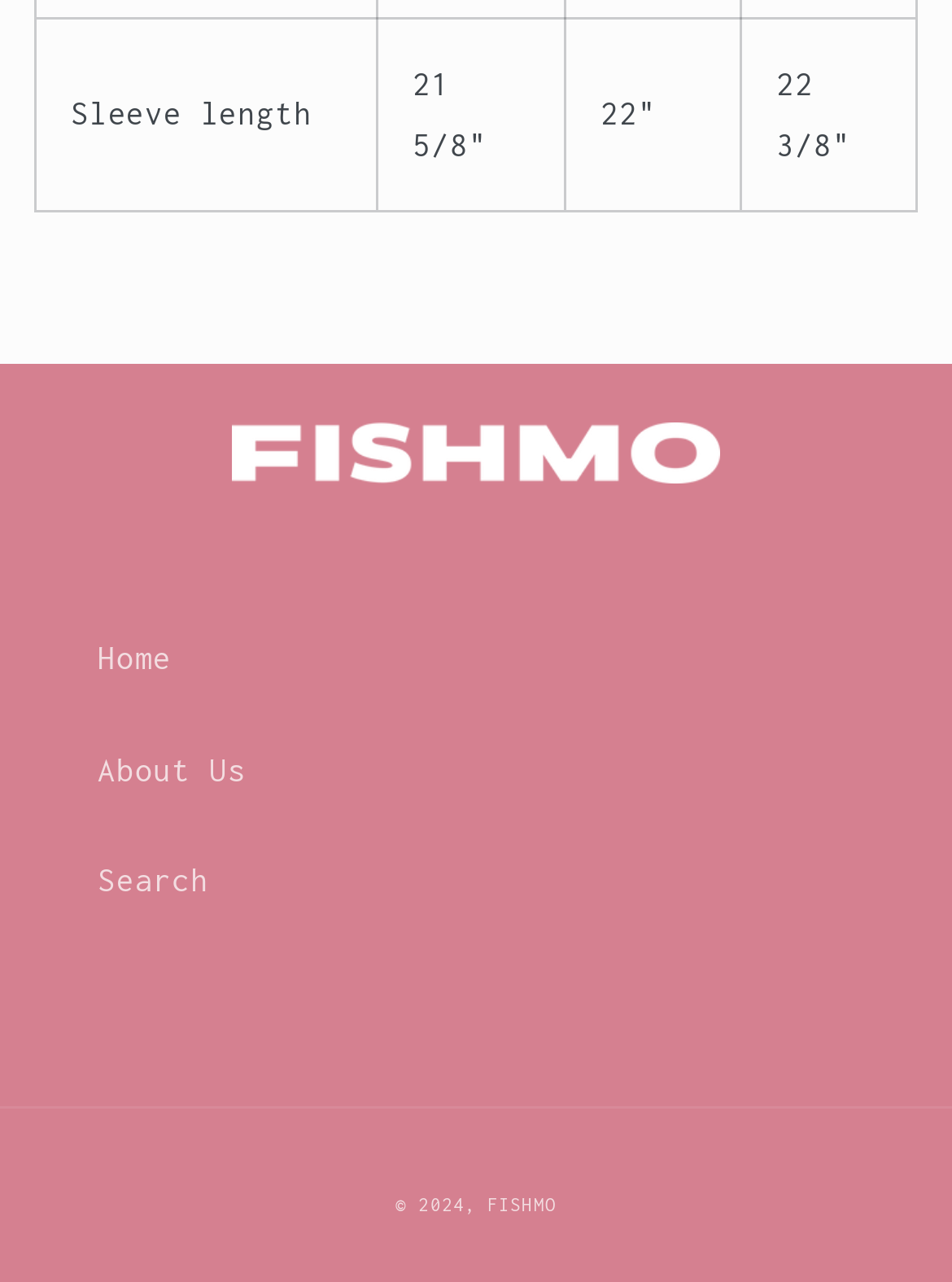Please reply with a single word or brief phrase to the question: 
How many links are in the navigation menu?

3